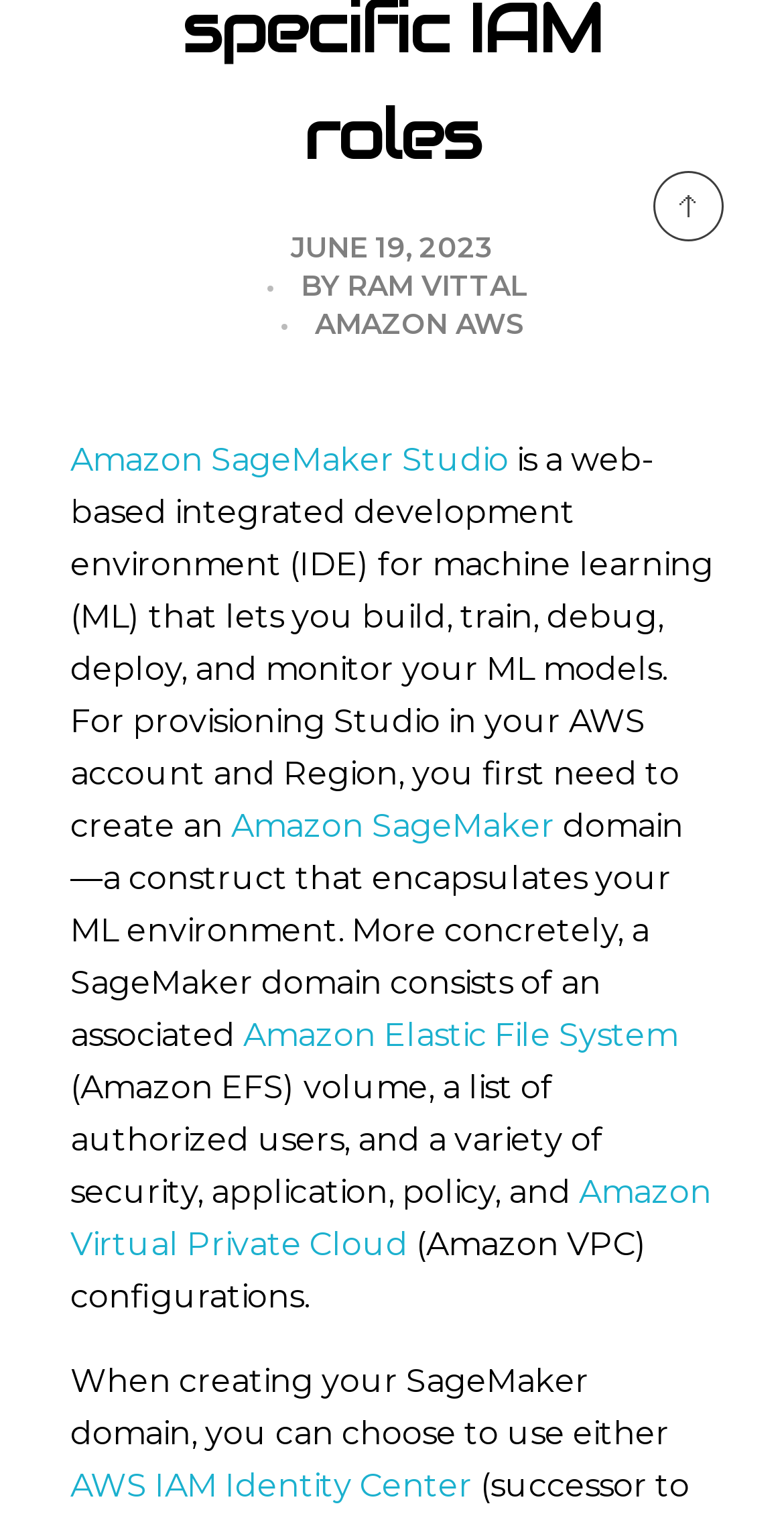Return the bounding box coordinates of the UI element that corresponds to this description: "Amazon SageMaker". The coordinates must be given as four float numbers in the range of 0 and 1, [left, top, right, bottom].

[0.295, 0.531, 0.708, 0.556]